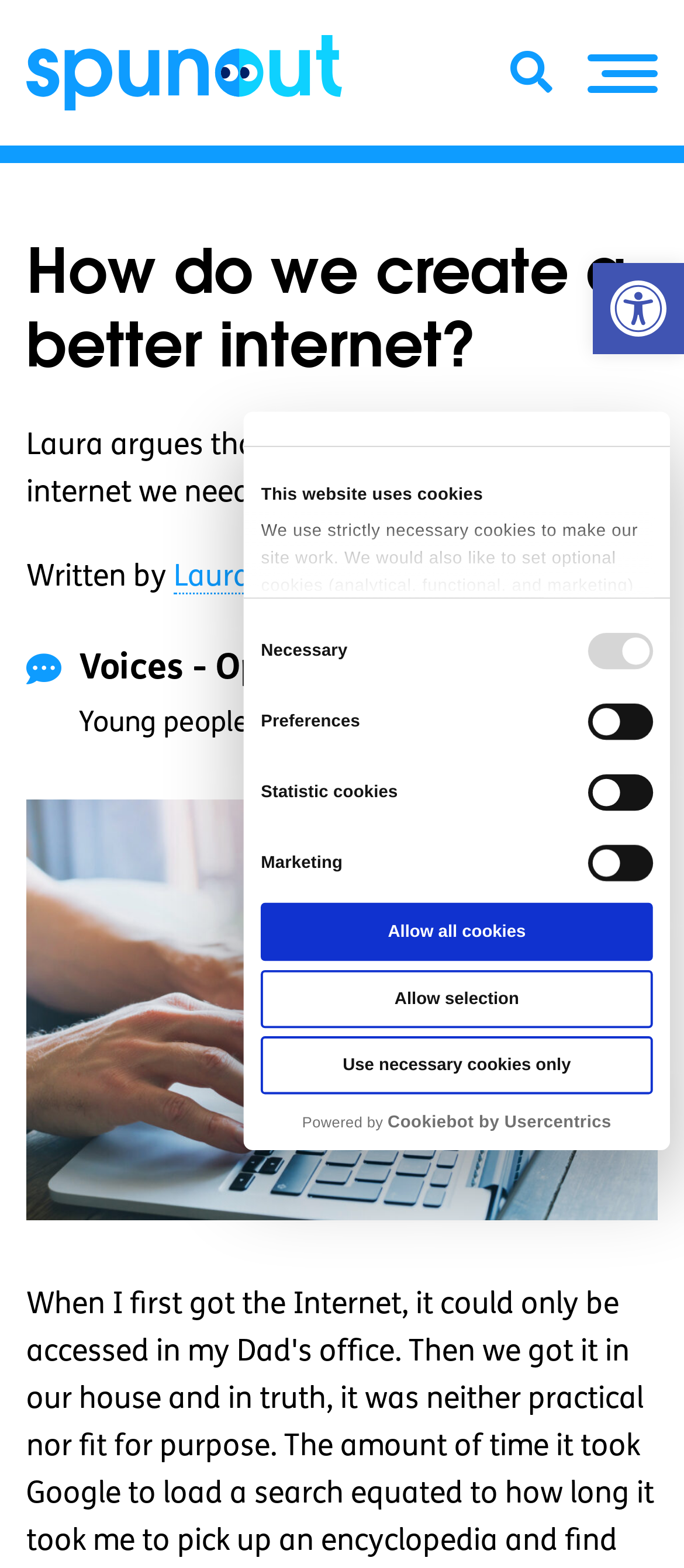Is there an image on the webpage?
Answer the question with a single word or phrase derived from the image.

Yes